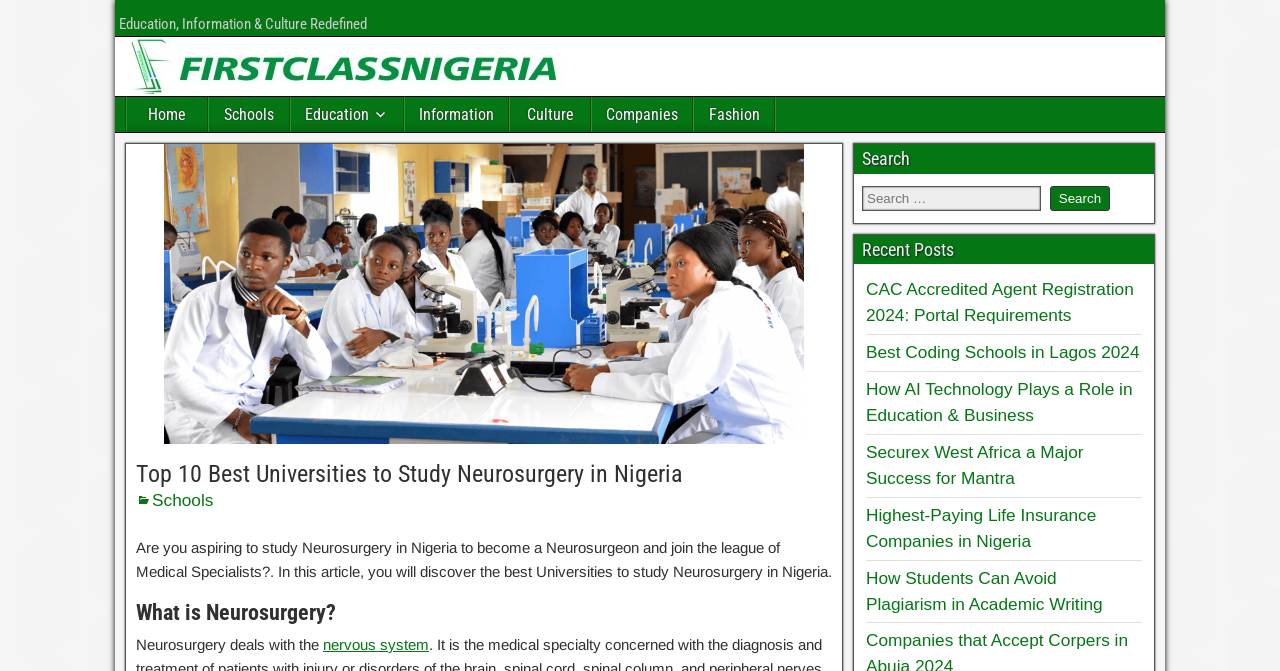Identify the bounding box for the element characterized by the following description: "name="s" placeholder="Search …"".

[0.673, 0.277, 0.813, 0.314]